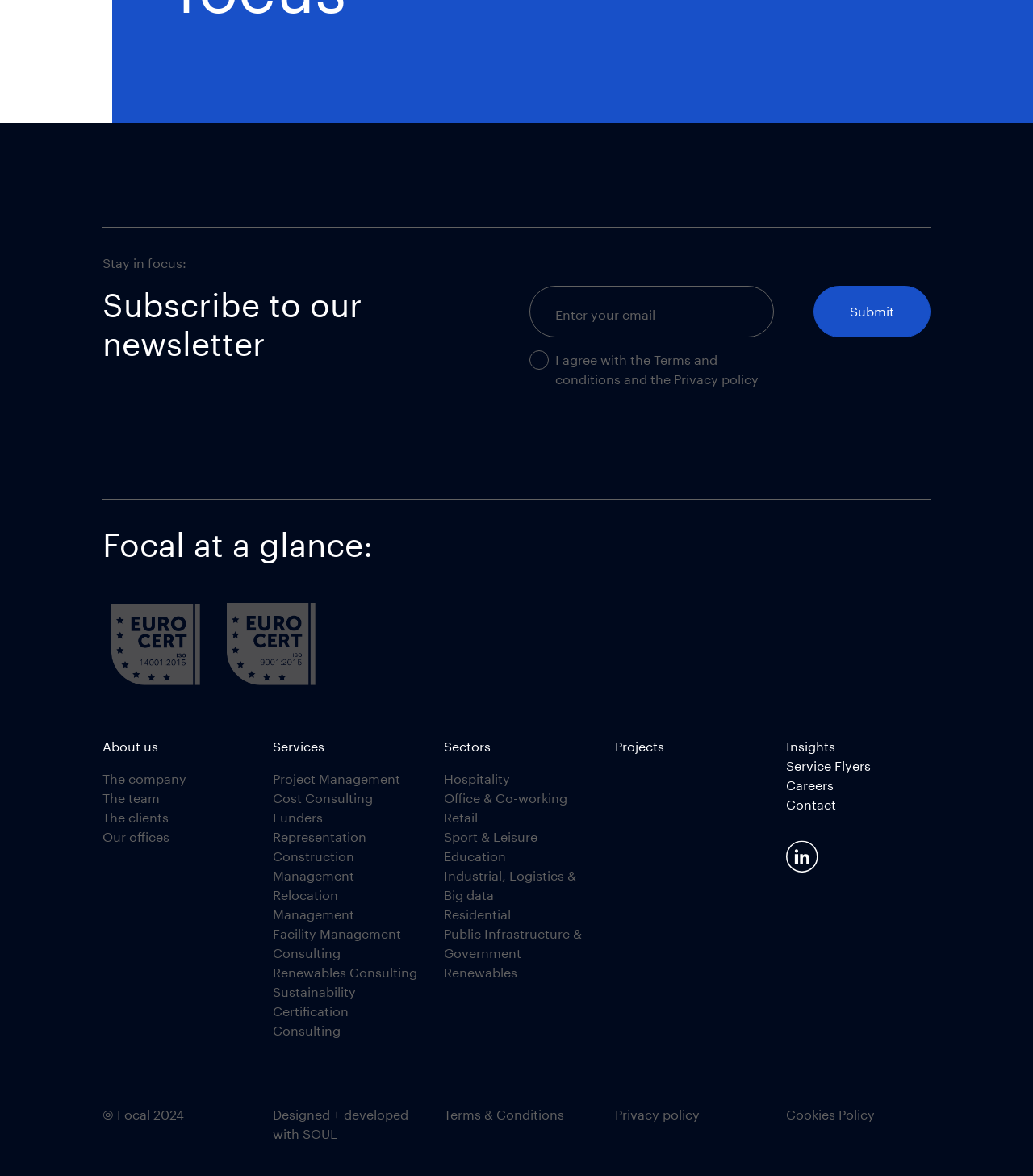Give a one-word or short phrase answer to the question: 
What is the purpose of the newsletter subscription?

Stay in focus